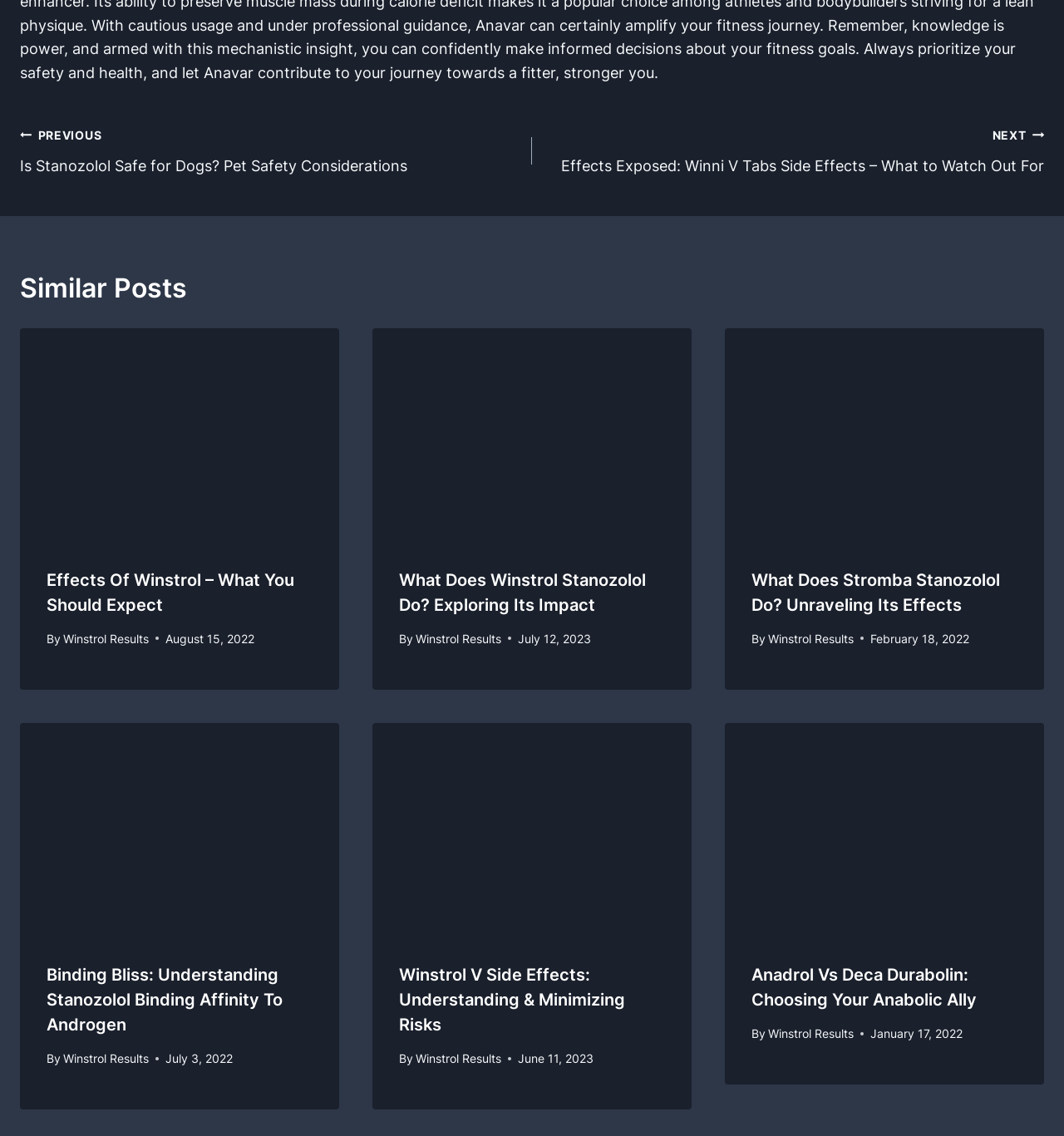Locate the bounding box coordinates of the UI element described by: "Winstrol Results". The bounding box coordinates should consist of four float numbers between 0 and 1, i.e., [left, top, right, bottom].

[0.391, 0.556, 0.471, 0.568]